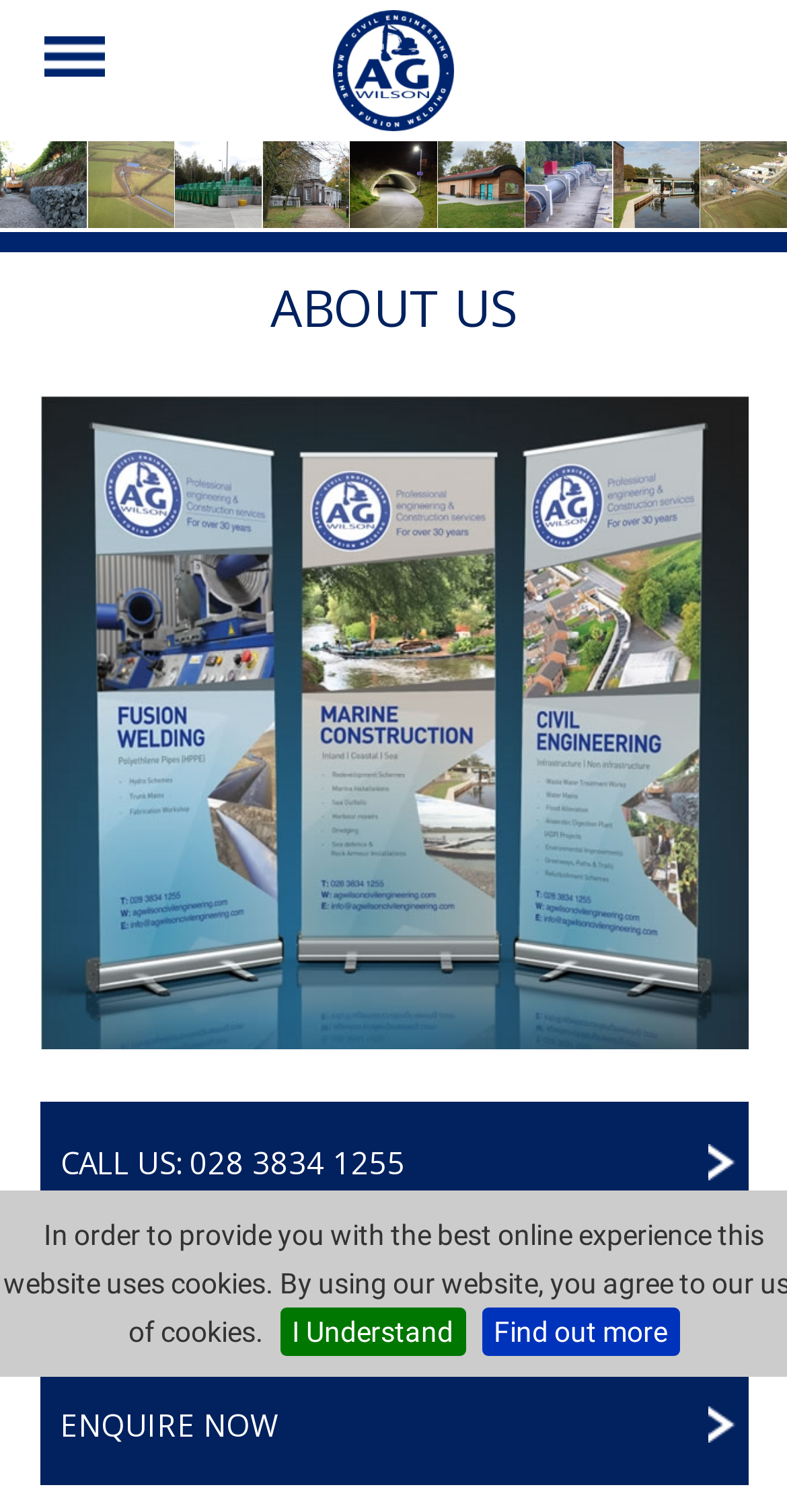Provide a short, one-word or phrase answer to the question below:
What is the text on the banner image?

About Us